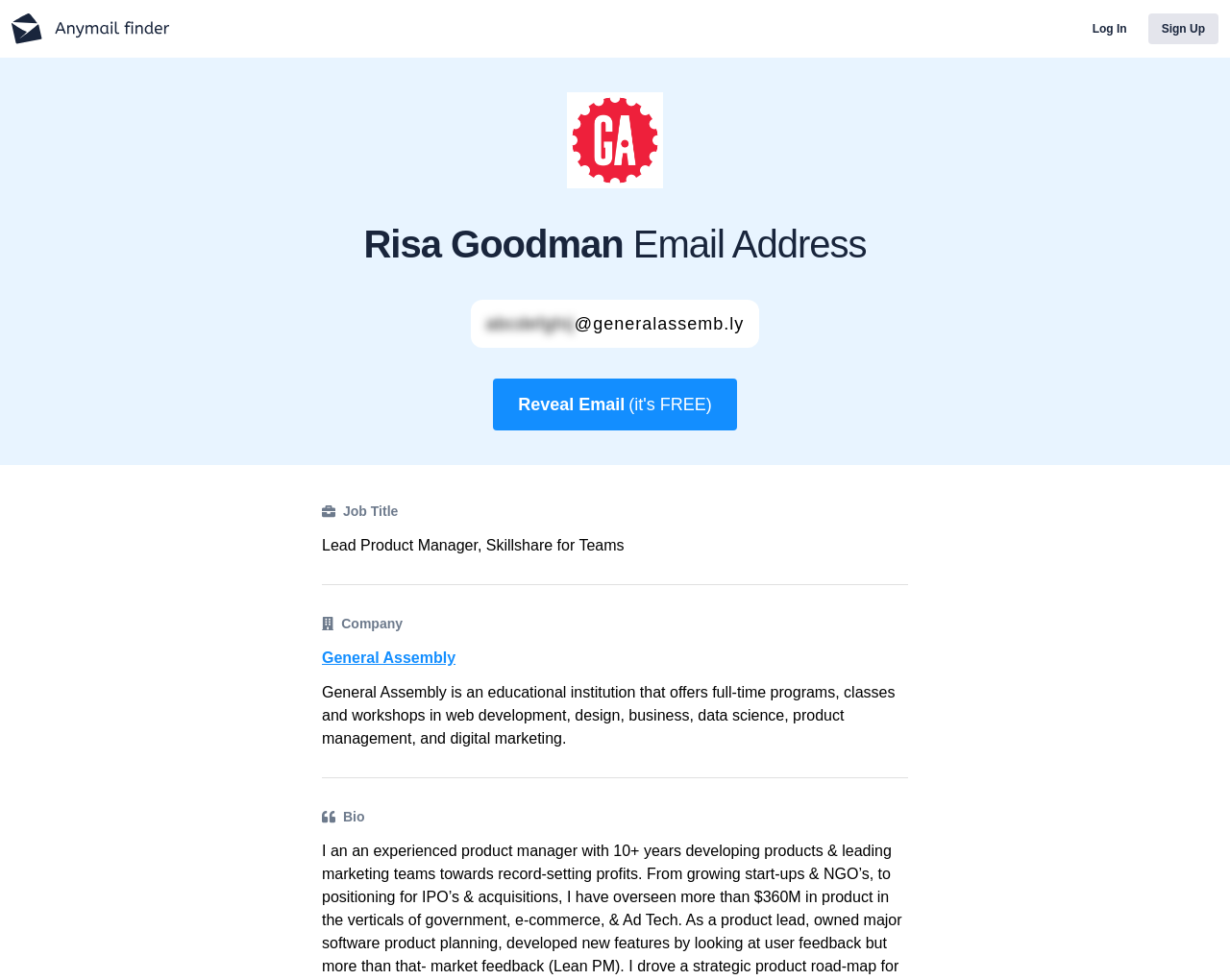Locate and extract the headline of this webpage.

Risa Goodman Email Address